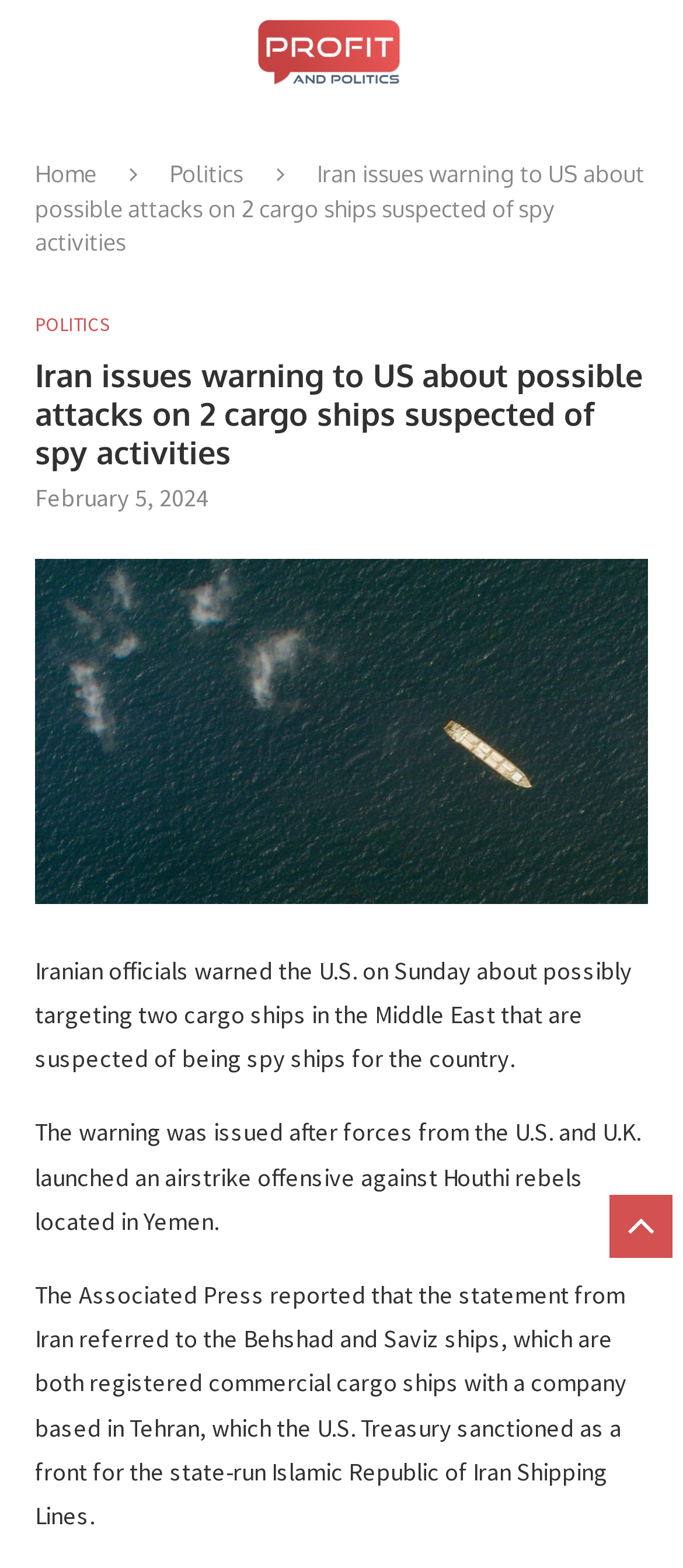Give a detailed account of the webpage's layout and content.

The webpage appears to be a news article from the "Profit And Politics" website. At the top, there is a header section with the website's logo, which is an image, and a link to the website's homepage. Below the header, there is a navigation menu with links to "Home" and "Politics".

The main content of the webpage is an article about Iran issuing a warning to the US about possible attacks on two cargo ships suspected of spy activities. The article's title is prominently displayed at the top, followed by a timestamp indicating that the article was published on February 5, 2024.

Below the title, there is a large image related to the article, which takes up most of the width of the page. The article's content is divided into three paragraphs, which provide more details about the warning issued by Iran and the context surrounding it.

On the top-right corner of the page, there is a small icon, which appears to be a search or settings button. Overall, the webpage has a simple and clean layout, with a focus on presenting the news article in a clear and readable manner.